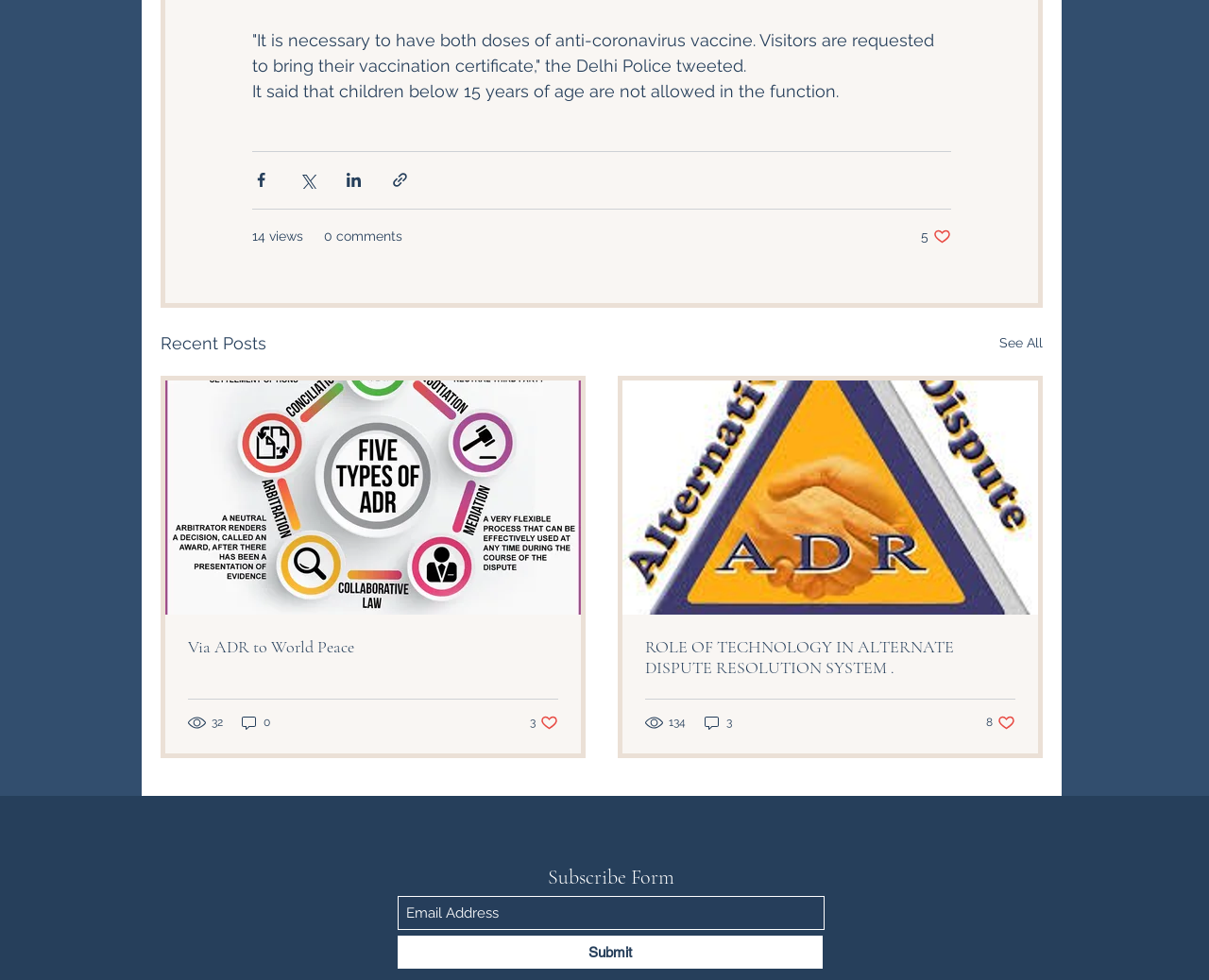Pinpoint the bounding box coordinates of the element to be clicked to execute the instruction: "View post details".

[0.137, 0.388, 0.48, 0.626]